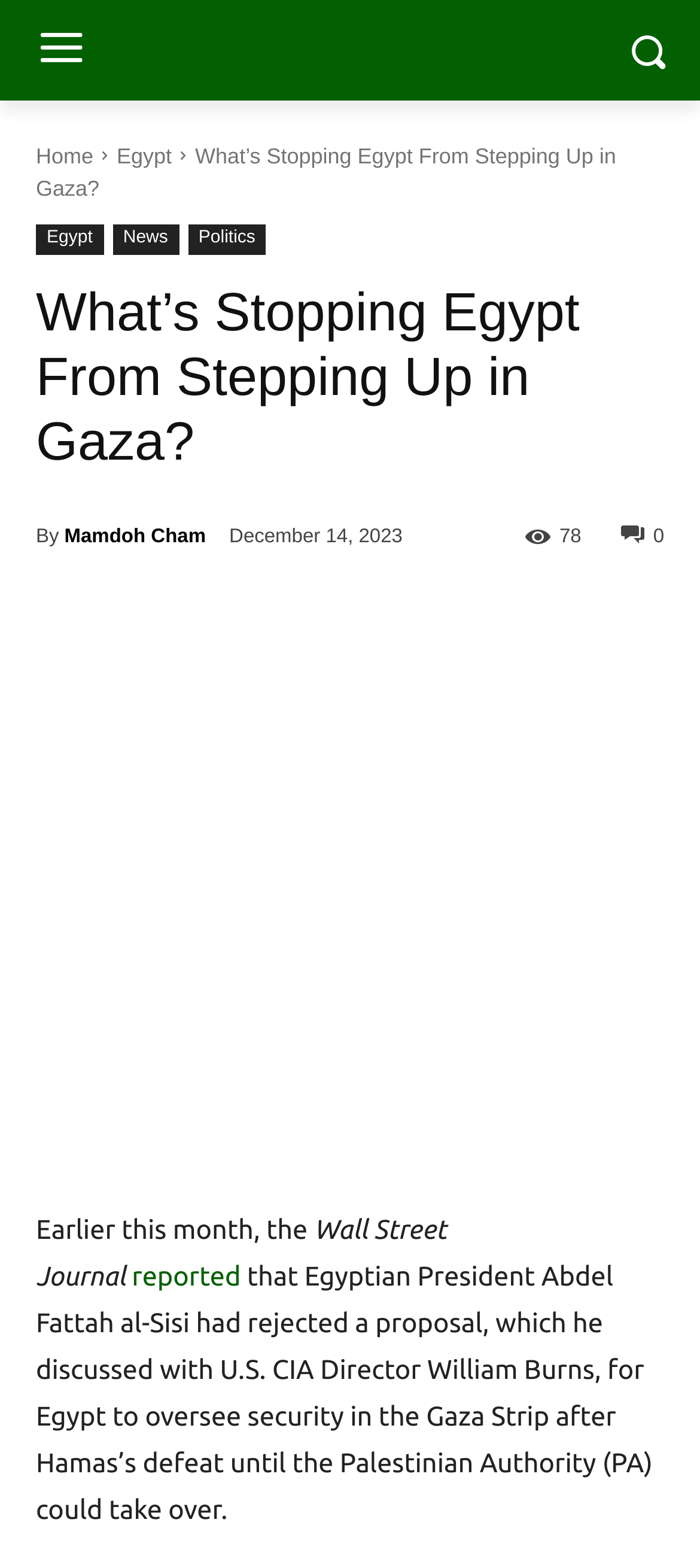Give the bounding box coordinates for the element described as: "Politics".

[0.268, 0.143, 0.38, 0.163]